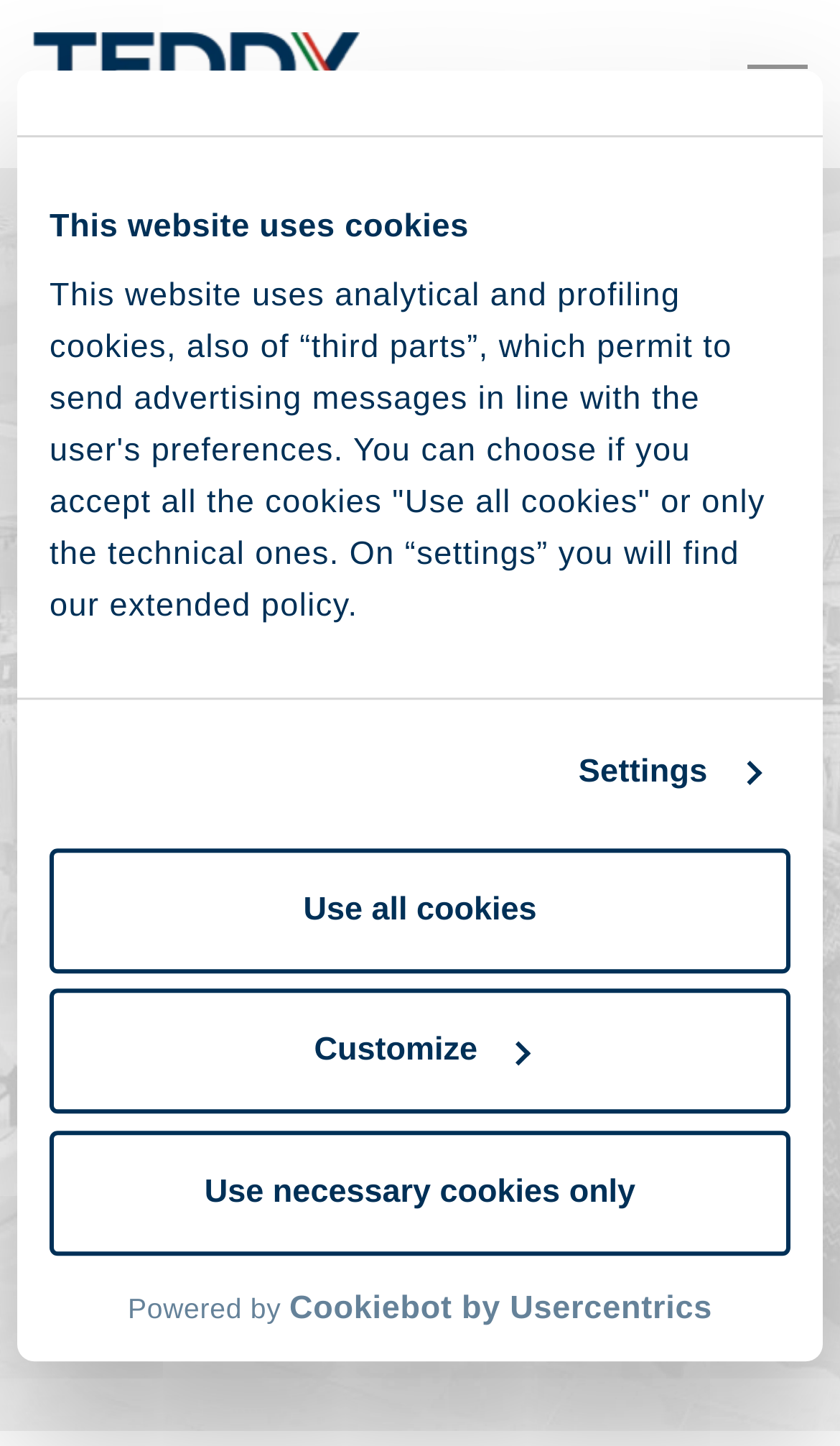Pinpoint the bounding box coordinates of the element to be clicked to execute the instruction: "Open the logo in a new window".

[0.059, 0.89, 0.941, 0.918]